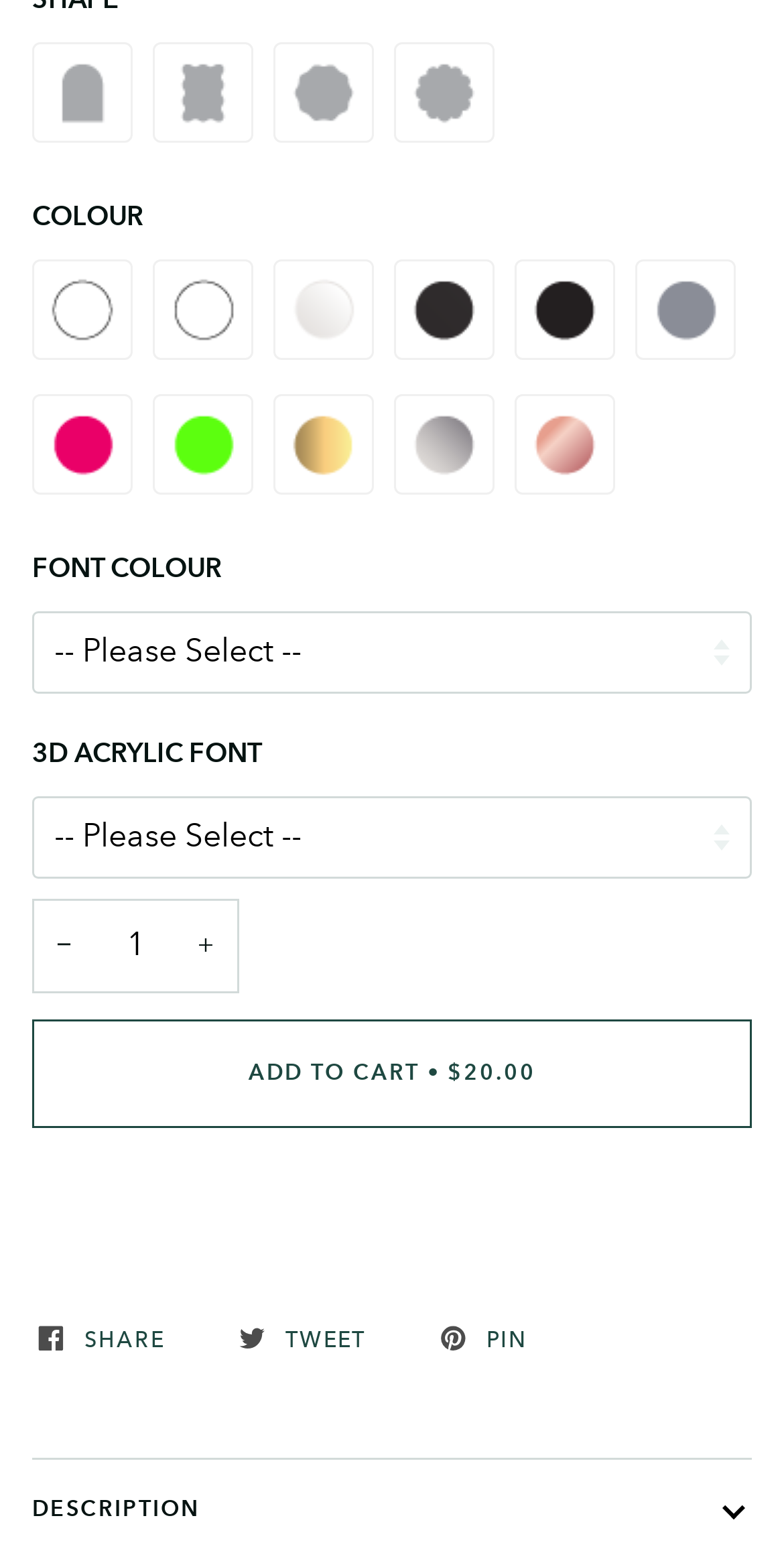Using the webpage screenshot and the element description Description, determine the bounding box coordinates. Specify the coordinates in the format (top-left x, top-left y, bottom-right x, bottom-right y) with values ranging from 0 to 1.

[0.041, 0.934, 0.959, 0.997]